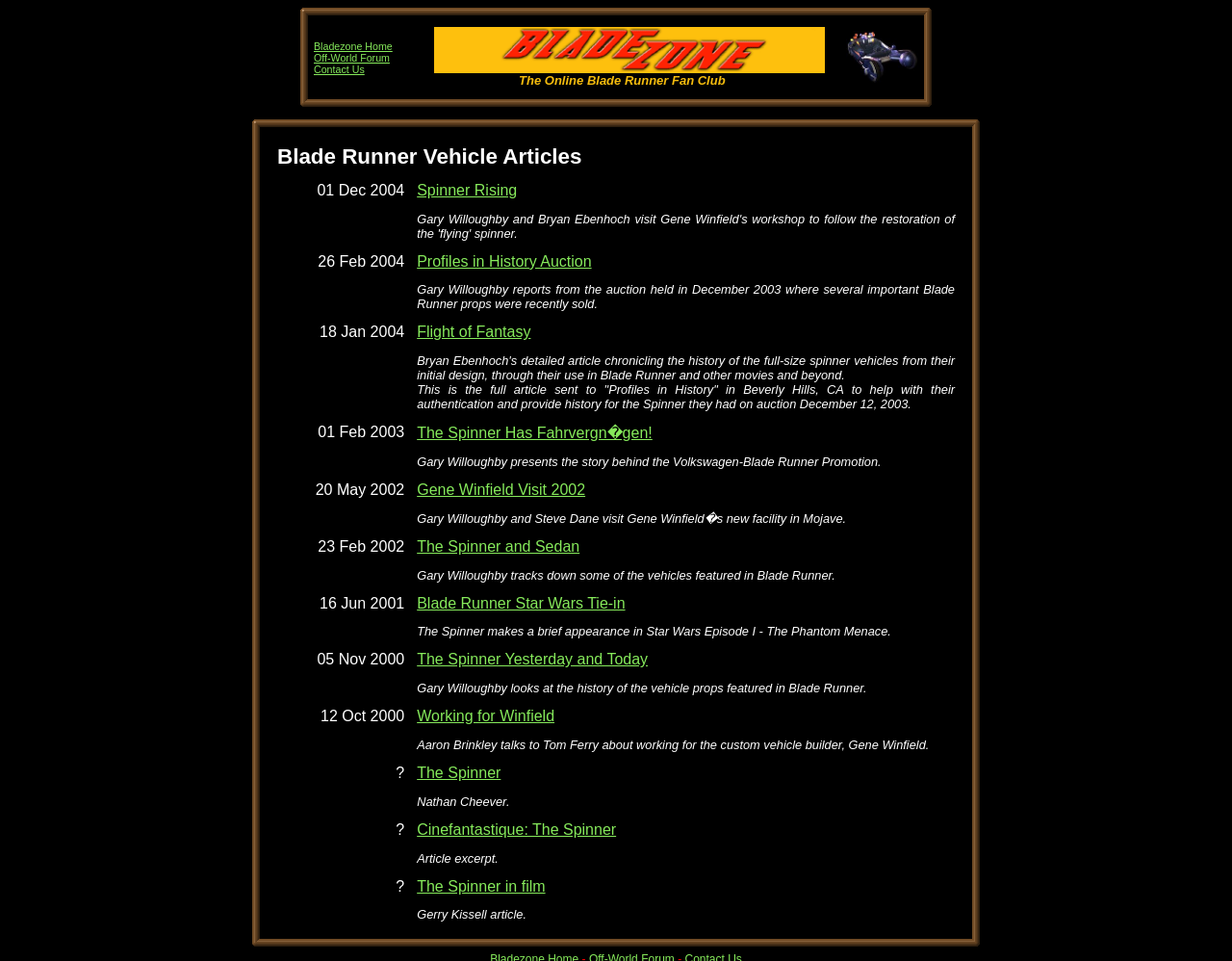What is the name of the fan club?
Look at the screenshot and respond with one word or a short phrase.

Bladezone